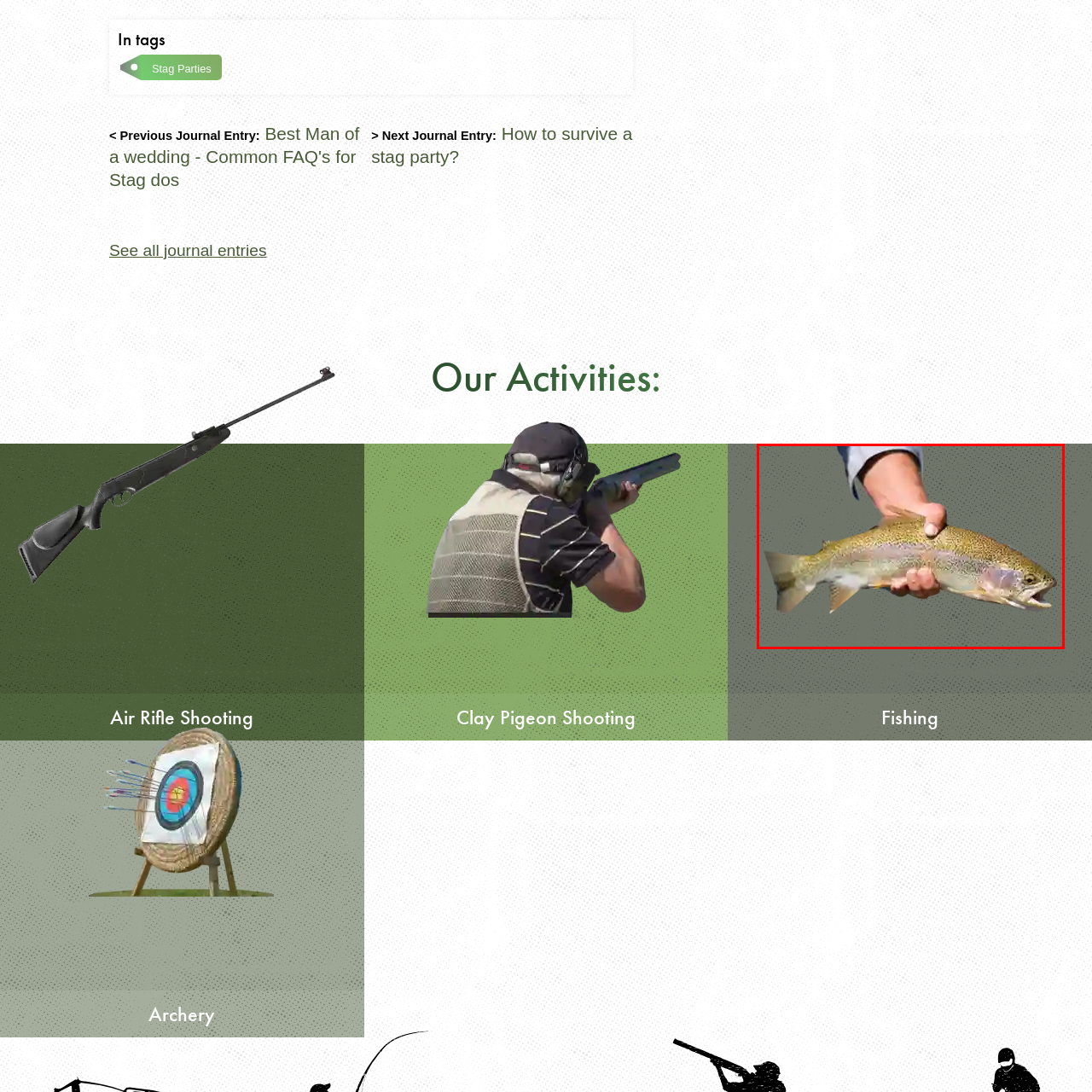Concentrate on the image area surrounded by the red border and answer the following question comprehensively: What is the person in the image doing?

The image features a person holding a vibrant Rainbow Trout, which suggests that the person has caught the fish and is now displaying it. The person's action is likely meant to showcase their catch and celebrate their fishing achievement.